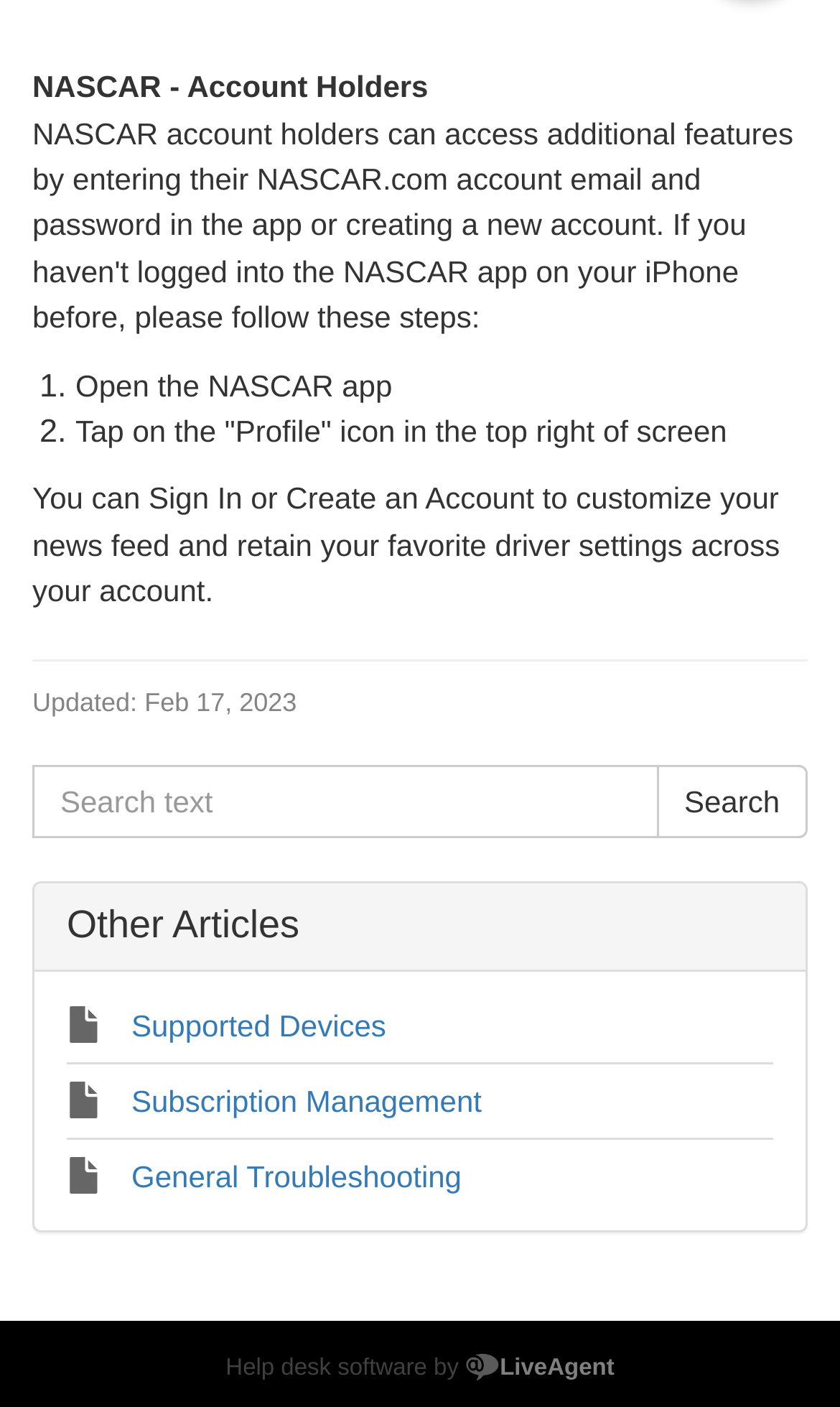From the given element description: "Supported Devices", find the bounding box for the UI element. Provide the coordinates as four float numbers between 0 and 1, in the order [left, top, right, bottom].

[0.156, 0.716, 0.46, 0.74]